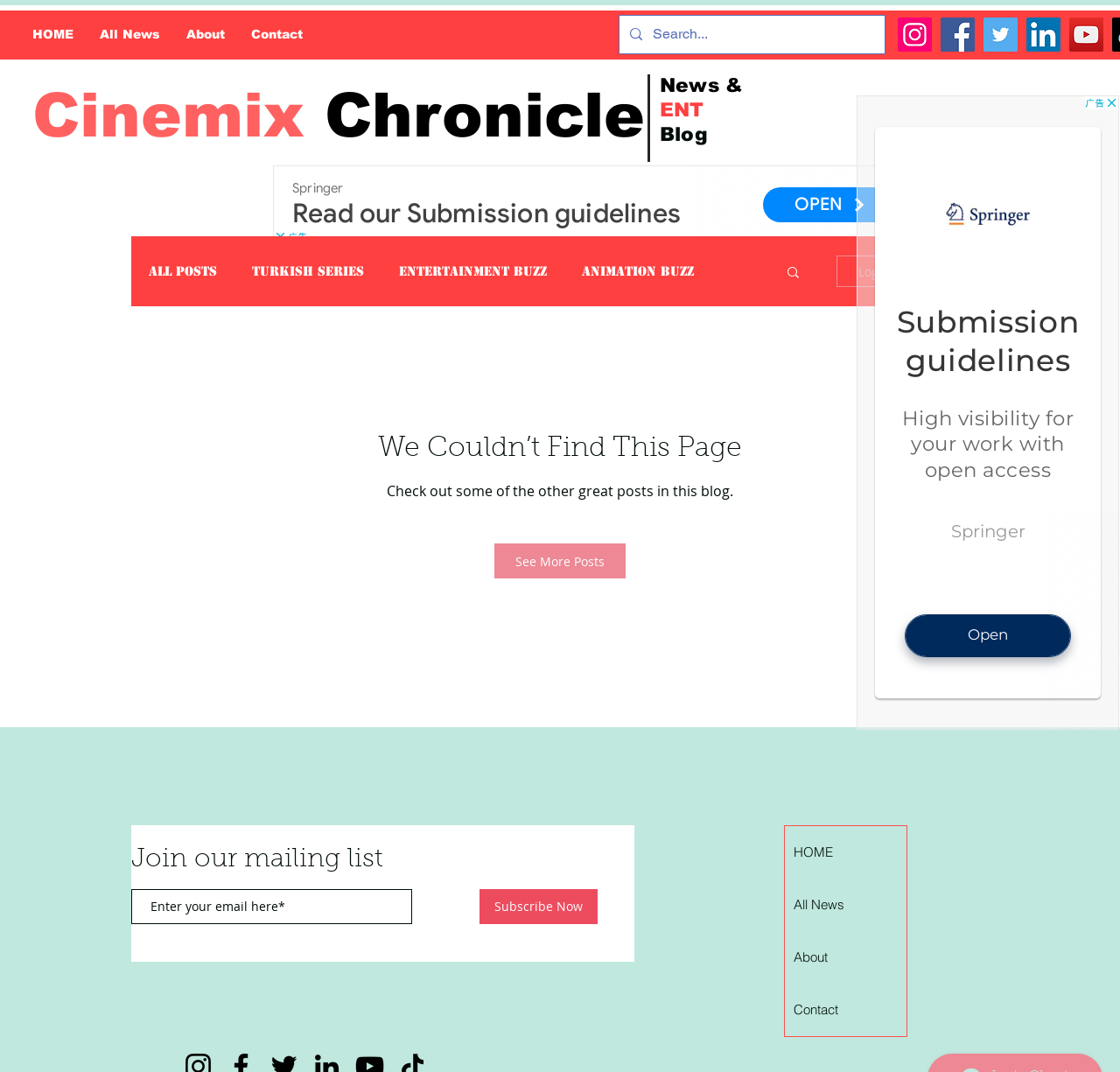Determine the bounding box coordinates for the region that must be clicked to execute the following instruction: "Search for something".

[0.583, 0.015, 0.757, 0.05]